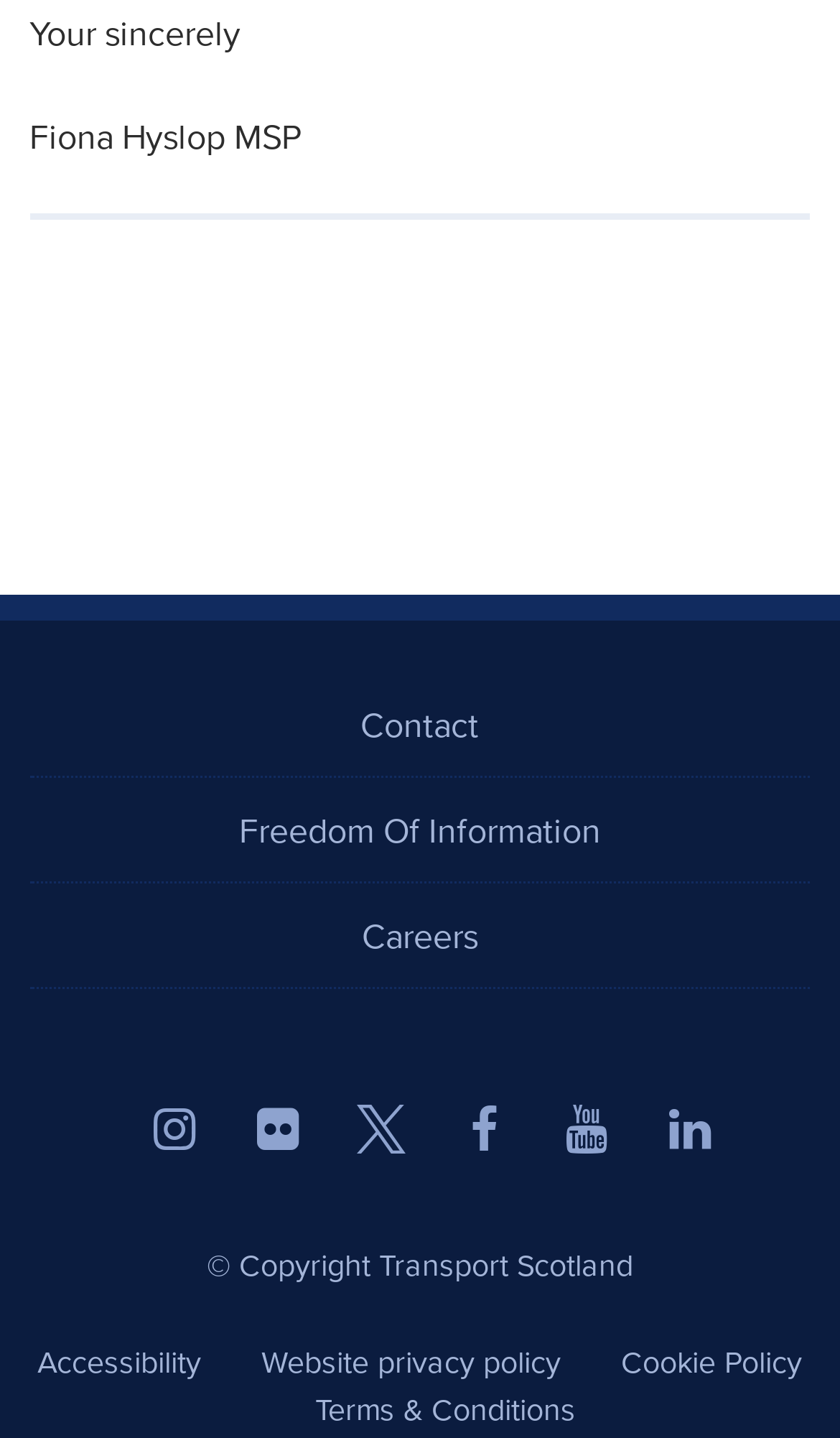Locate the bounding box coordinates of the clickable element to fulfill the following instruction: "View Terms & Conditions". Provide the coordinates as four float numbers between 0 and 1 in the format [left, top, right, bottom].

[0.376, 0.969, 0.686, 0.991]